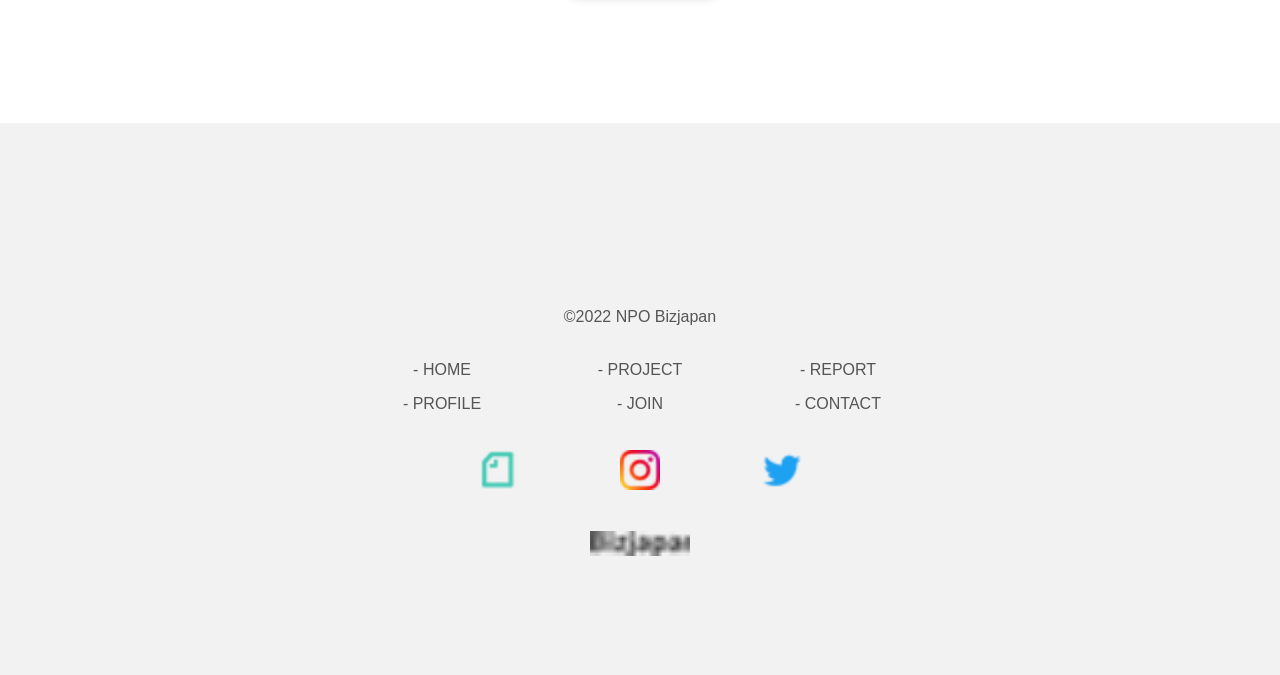Refer to the screenshot and answer the following question in detail:
What is the name of the organization?

The name of the organization can be inferred from the logo 'Logo Black' and the text 'Bizjapan' in the recruiting portal page link.